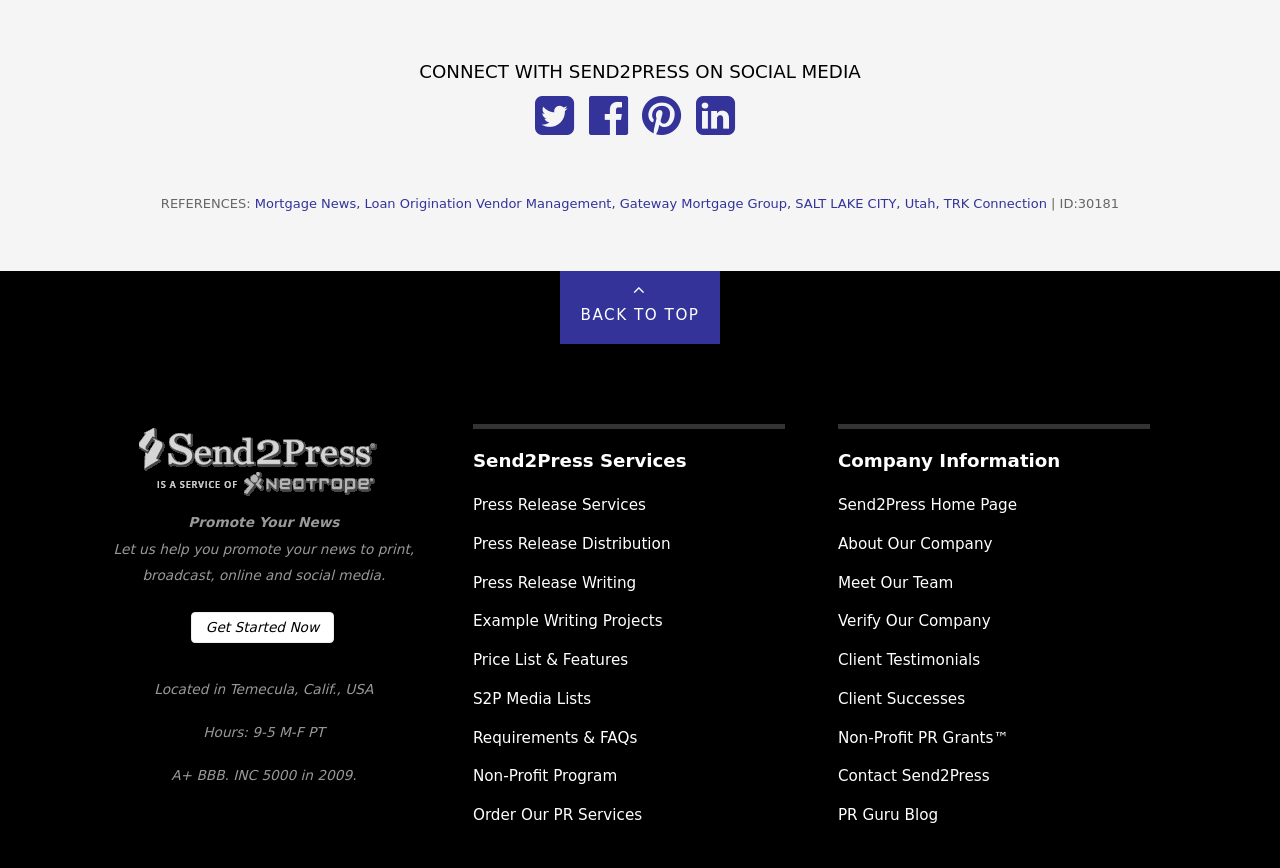Kindly determine the bounding box coordinates for the clickable area to achieve the given instruction: "Contact Send2Press".

[0.655, 0.884, 0.773, 0.905]